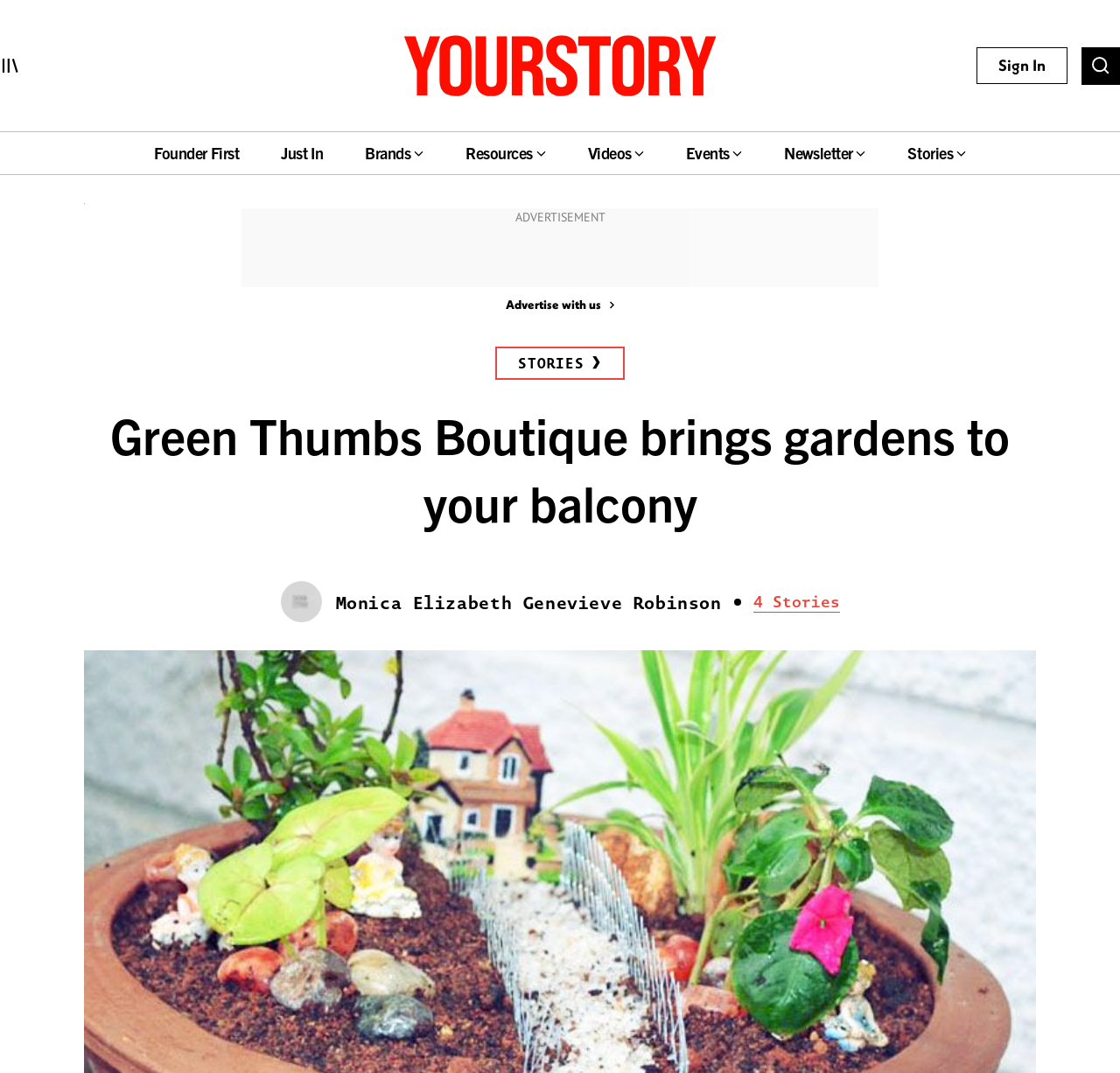Please identify the webpage's heading and generate its text content.

Green Thumbs Boutique brings gardens to your balcony